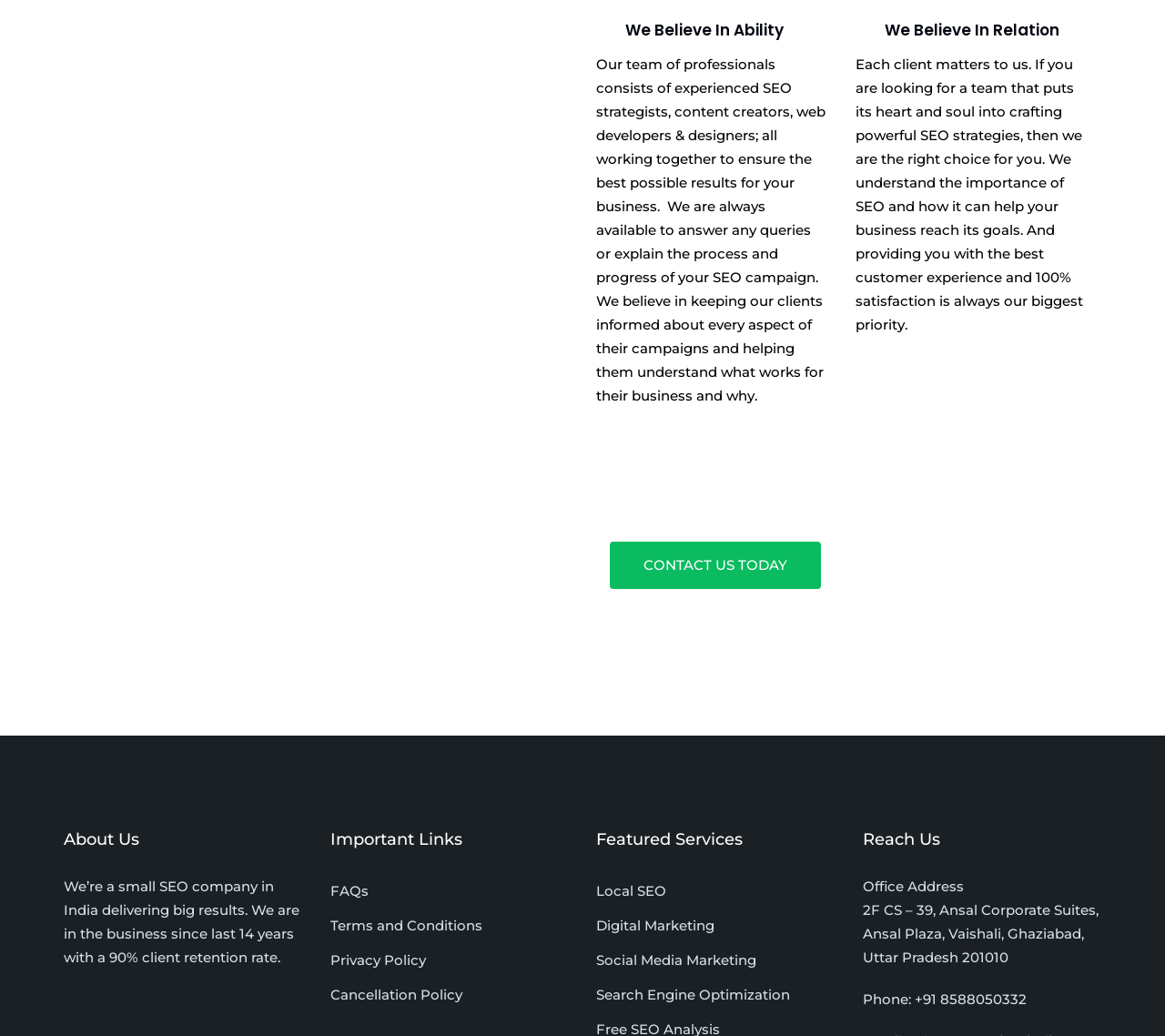Find the bounding box coordinates of the area to click in order to follow the instruction: "Click 'CONTACT US TODAY'".

[0.524, 0.522, 0.705, 0.568]